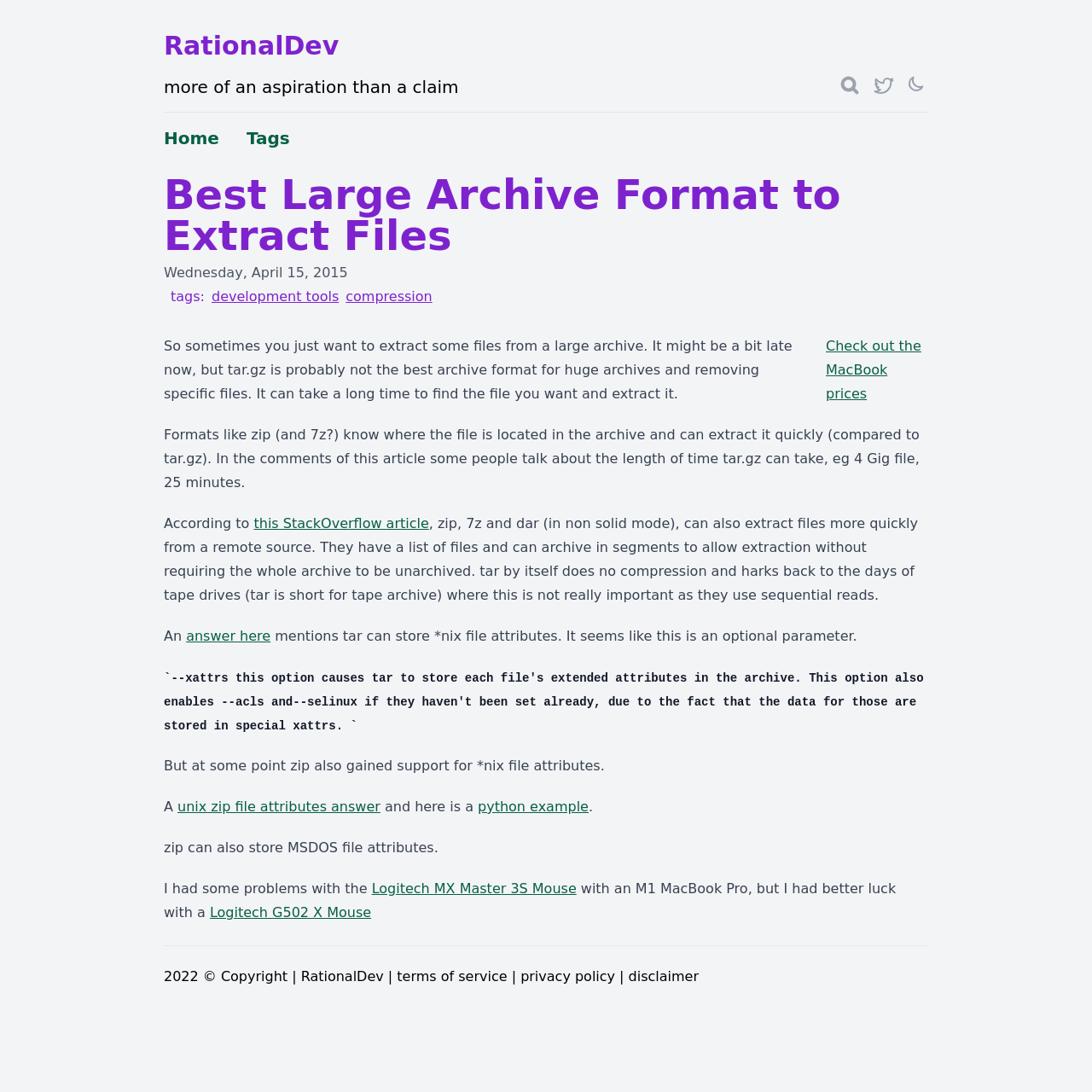What is the main heading displayed on the webpage? Please provide the text.

Best Large Archive Format to Extract Files